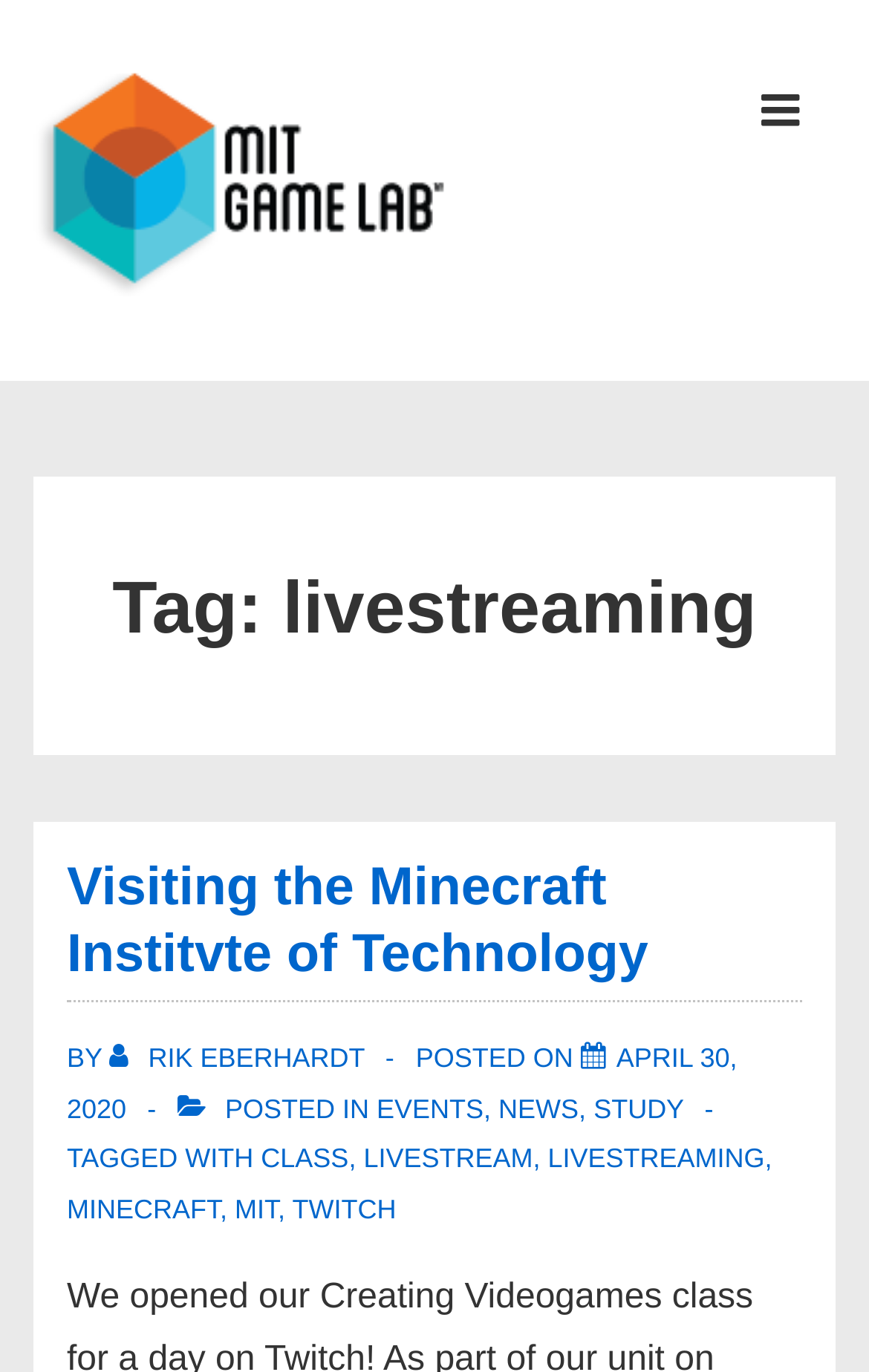Identify the bounding box coordinates of the region I need to click to complete this instruction: "Read the post 'Visiting the Minecraft Institvte of Technology'".

[0.077, 0.623, 0.923, 0.73]